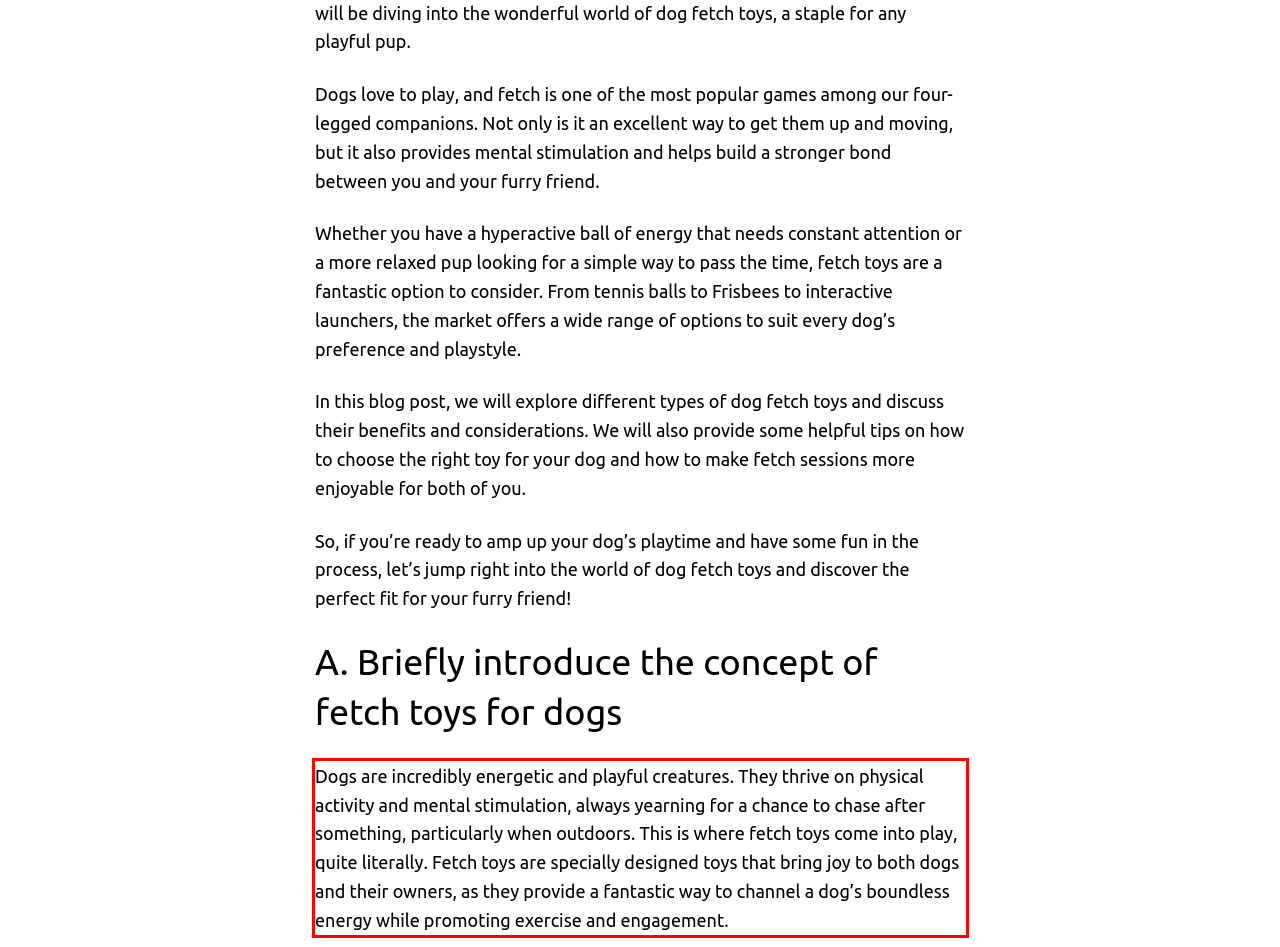Examine the webpage screenshot, find the red bounding box, and extract the text content within this marked area.

Dogs are incredibly energetic and playful creatures. They thrive on physical activity and mental stimulation, always yearning for a chance to chase after something, particularly when outdoors. This is where fetch toys come into play, quite literally. Fetch toys are specially designed toys that bring joy to both dogs and their owners, as they provide a fantastic way to channel a dog’s boundless energy while promoting exercise and engagement.